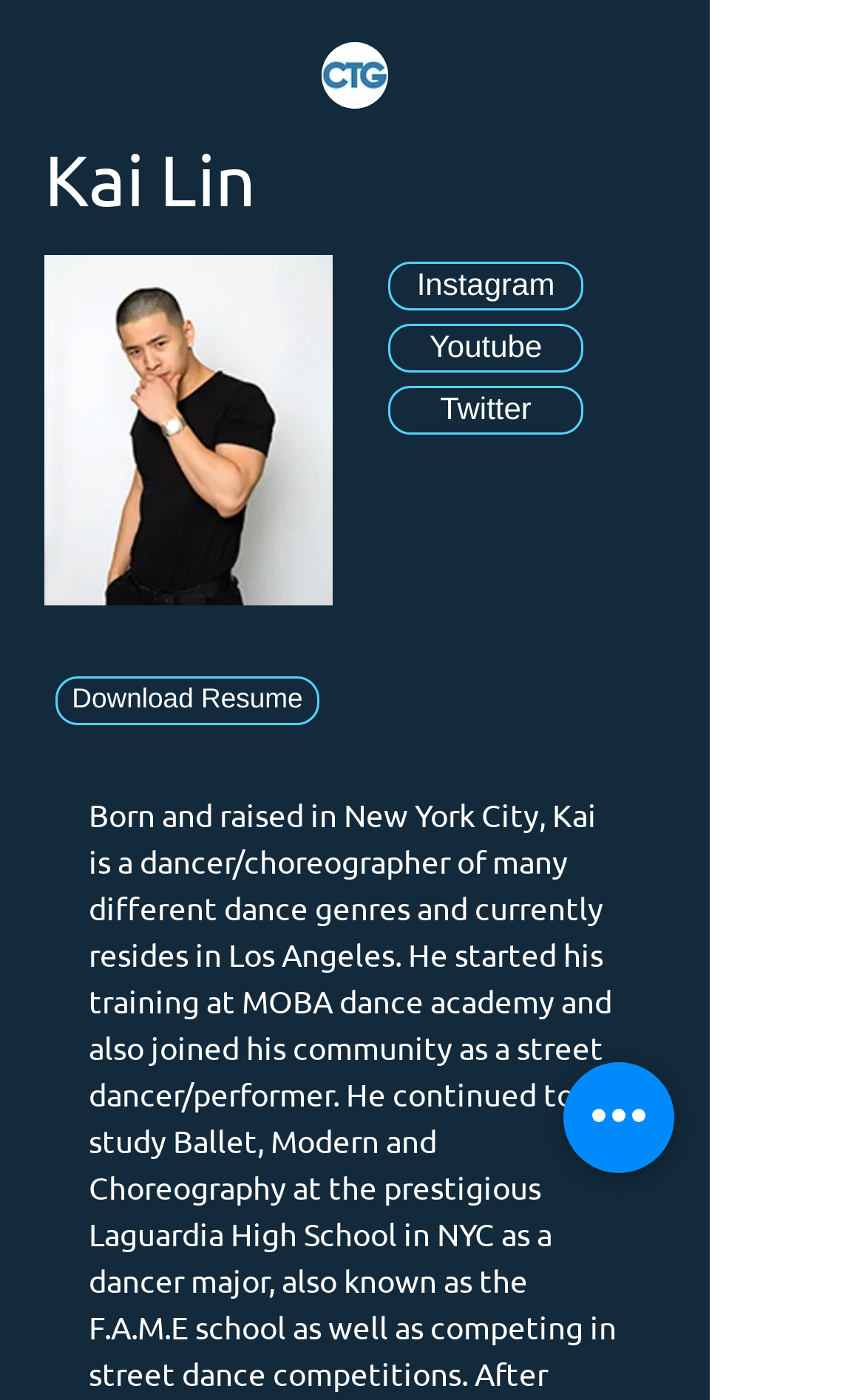What is the purpose of the button?
Please respond to the question with as much detail as possible.

The button is labeled 'Download Resume', which suggests that its purpose is to allow users to download the educator's resume. This button is prominently displayed on the webpage, indicating that it is an important action that users can take.